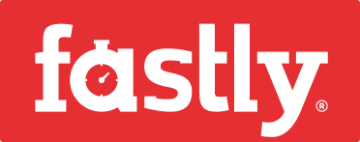Provide a thorough description of the contents of the image.

The image features the logo of Fastly, a cloud platform designed to enhance online performance through content delivery network (CDN) services. Displayed prominently against a bold red background, the logo features the word "fastly" in white, stylized lettering, accompanied by a minimalist clock icon that symbolizes speed and efficiency. This image is associated with the article titled "How to improve your Magento store performance by using Fastly," which discusses optimizing eCommerce sites for better performance through Fastly's advanced tools and services.